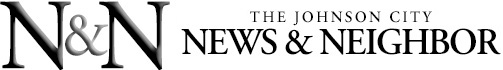Analyze the image and give a detailed response to the question:
What is the focus of the news publication?

The tagline accompanying the logo identifies the publication as a community-focused news source, implying that its primary concern is to cater to the needs and interests of the local residents of Johnson City.